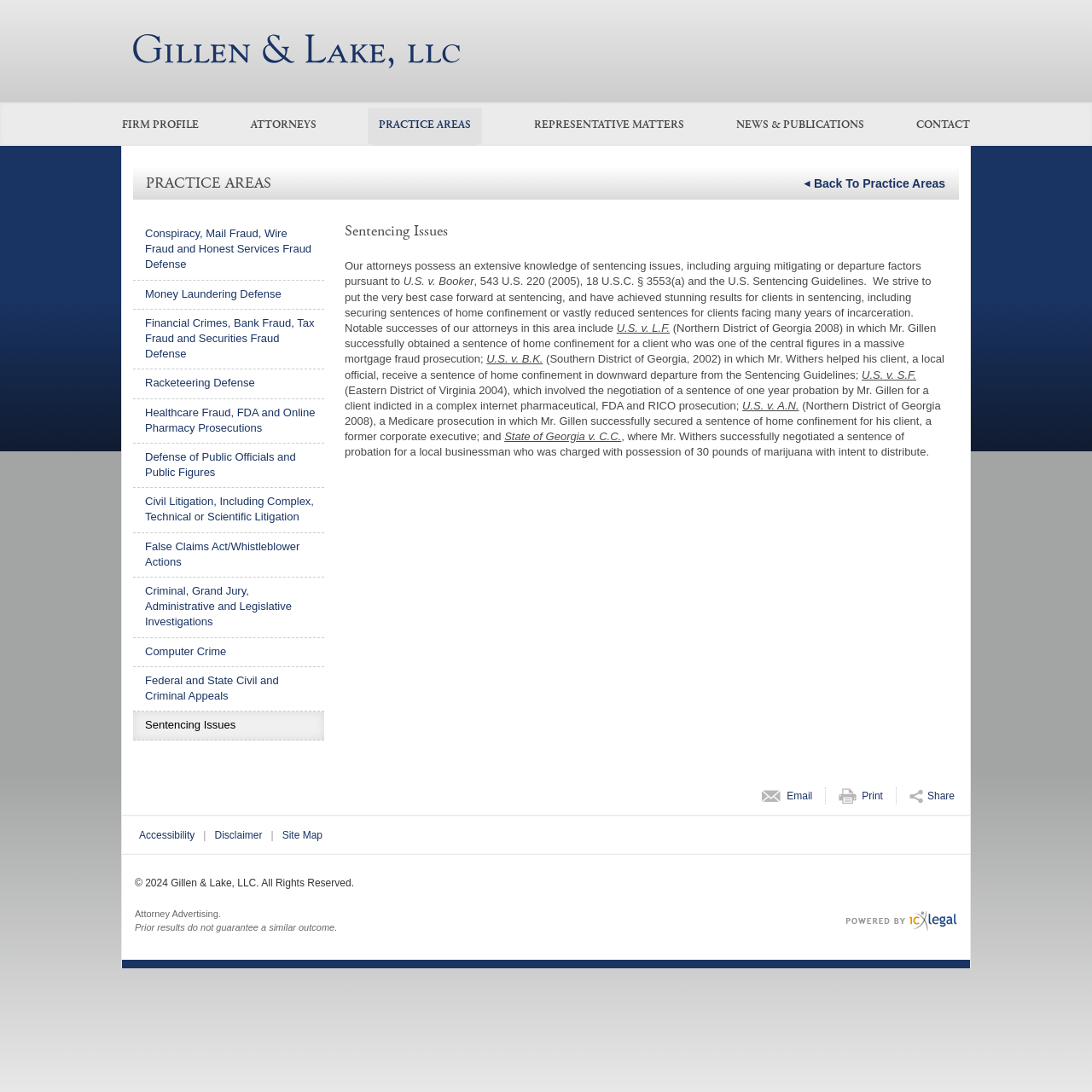Please identify the bounding box coordinates of the clickable area that will fulfill the following instruction: "Visit the 'CONTACT' page". The coordinates should be in the format of four float numbers between 0 and 1, i.e., [left, top, right, bottom].

[0.838, 0.098, 0.889, 0.132]